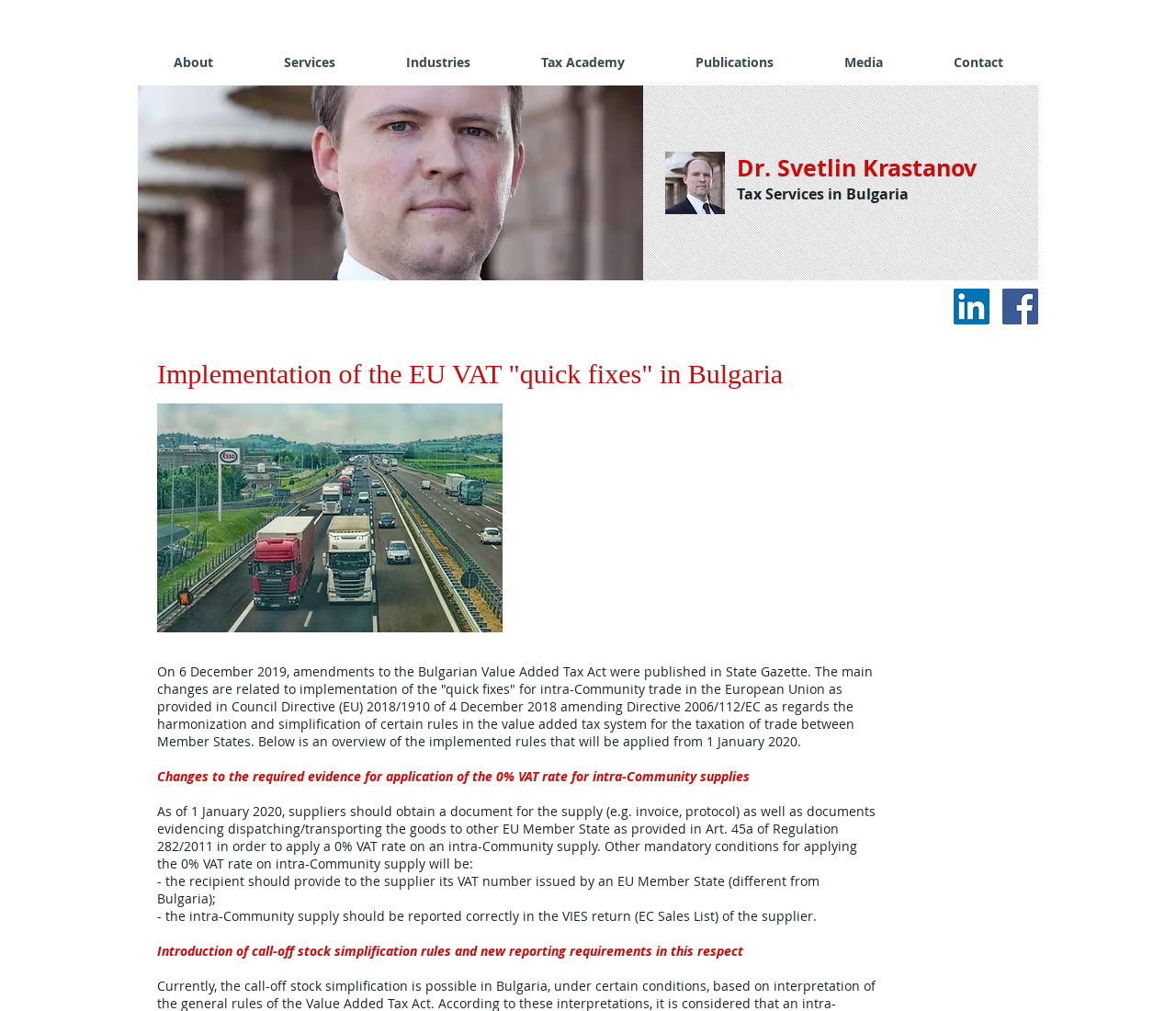Please find the bounding box coordinates of the clickable region needed to complete the following instruction: "Click the Gillingham Football Club badge". The bounding box coordinates must consist of four float numbers between 0 and 1, i.e., [left, top, right, bottom].

None